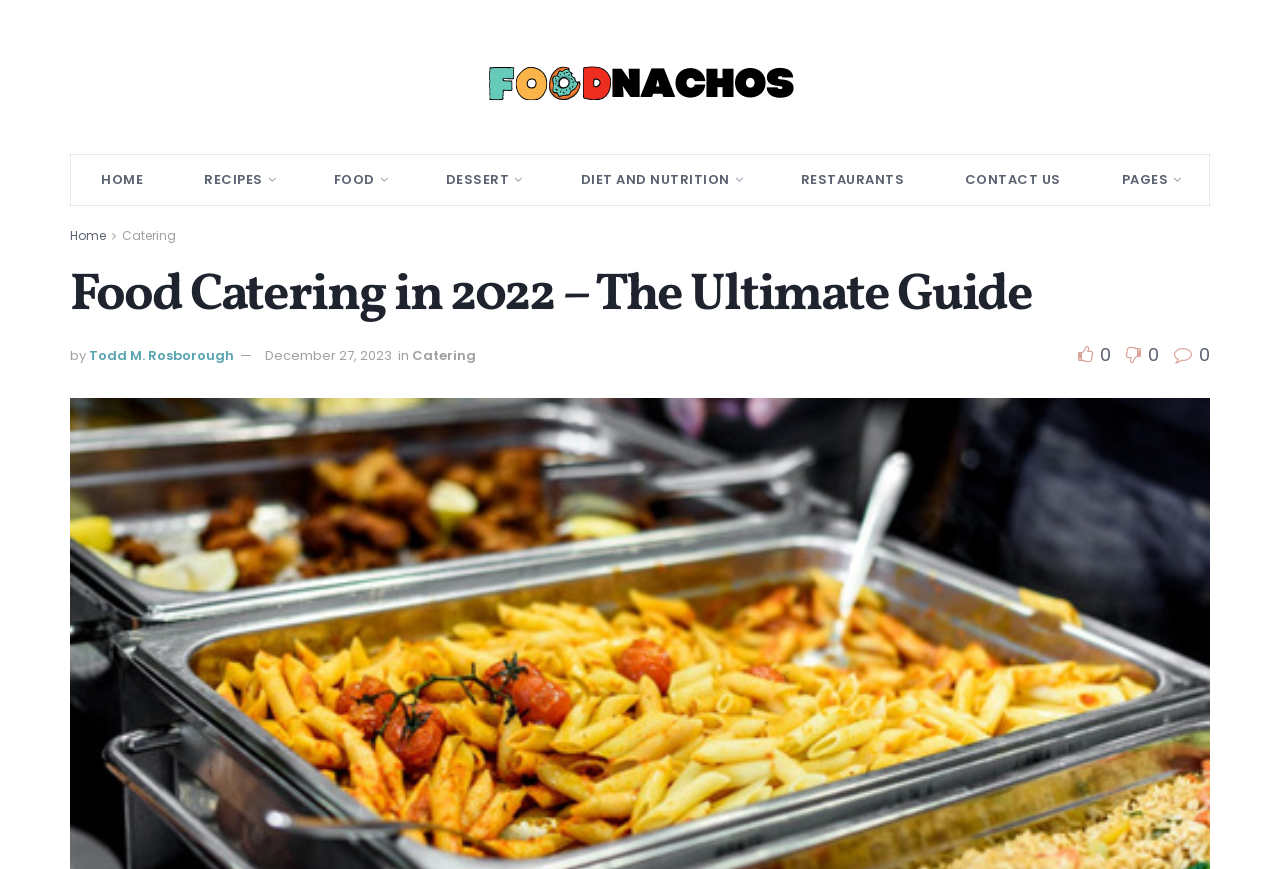Determine the bounding box coordinates of the clickable area required to perform the following instruction: "go to home page". The coordinates should be represented as four float numbers between 0 and 1: [left, top, right, bottom].

[0.055, 0.178, 0.136, 0.236]